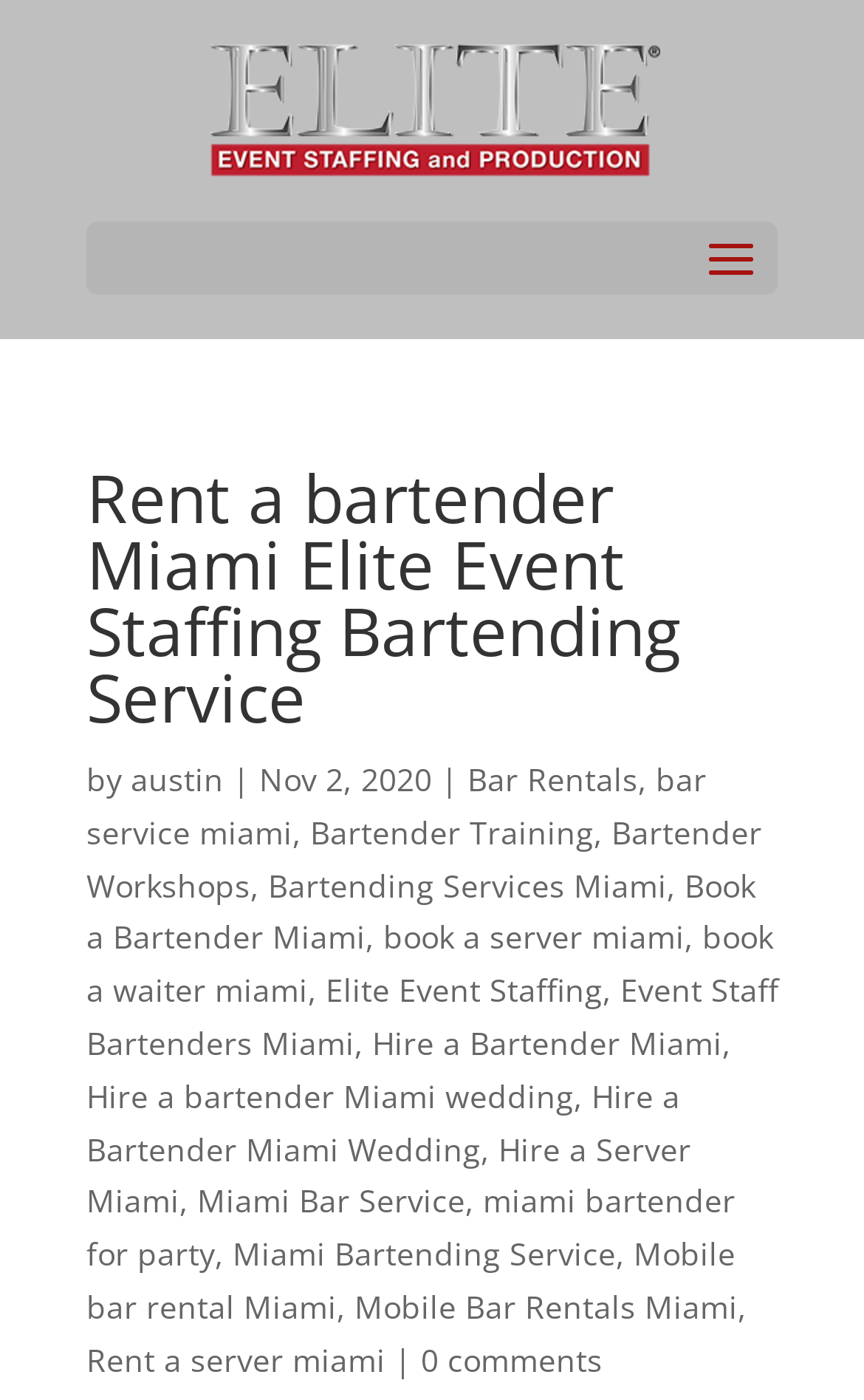What is the service provided by the company?
Please provide a single word or phrase in response based on the screenshot.

Bartending service